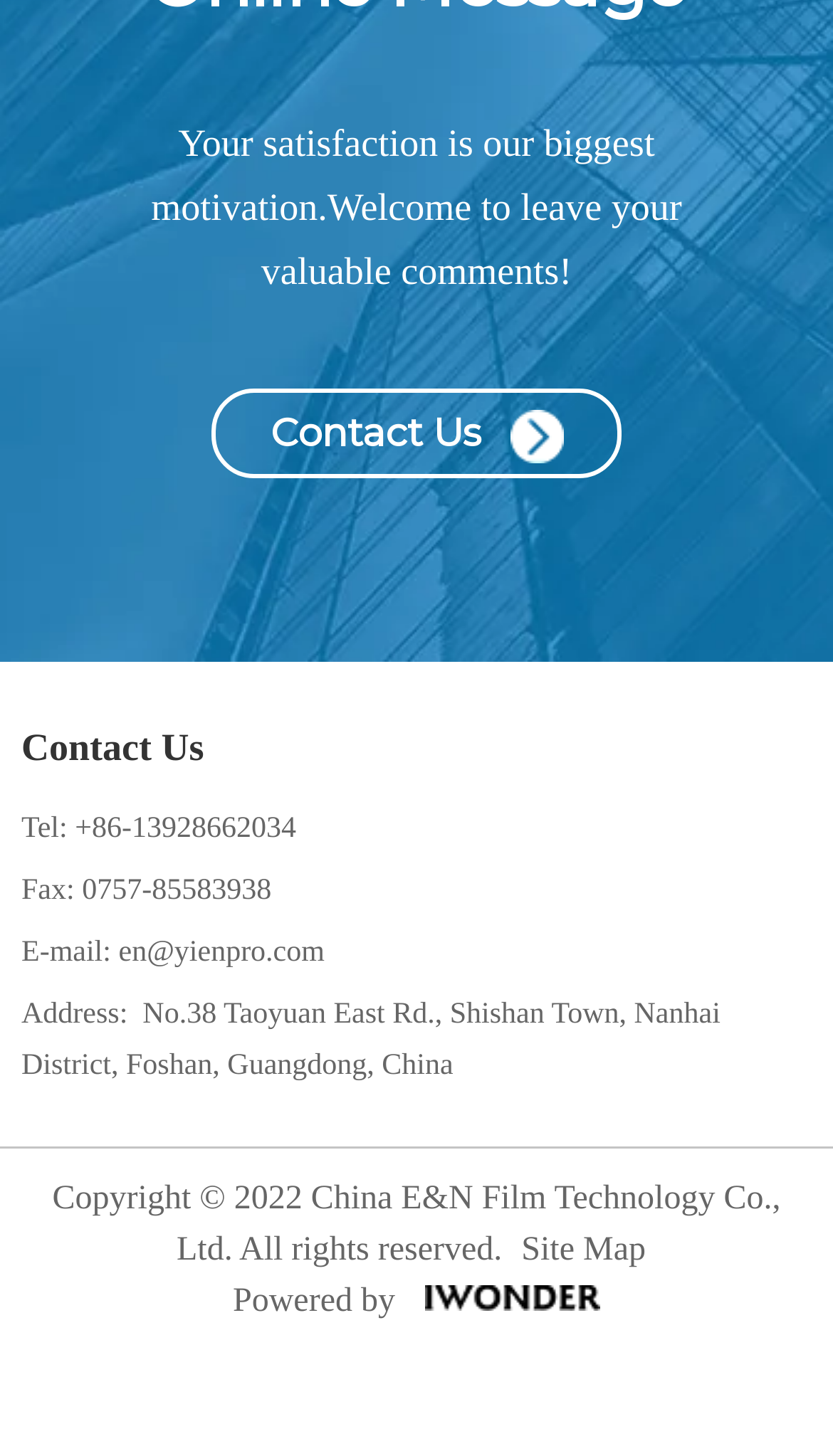What is the company's email address?
Using the information from the image, answer the question thoroughly.

The email address can be found in the 'Contact Us' section, where it is listed as 'E-mail: en@yienpro.com'.